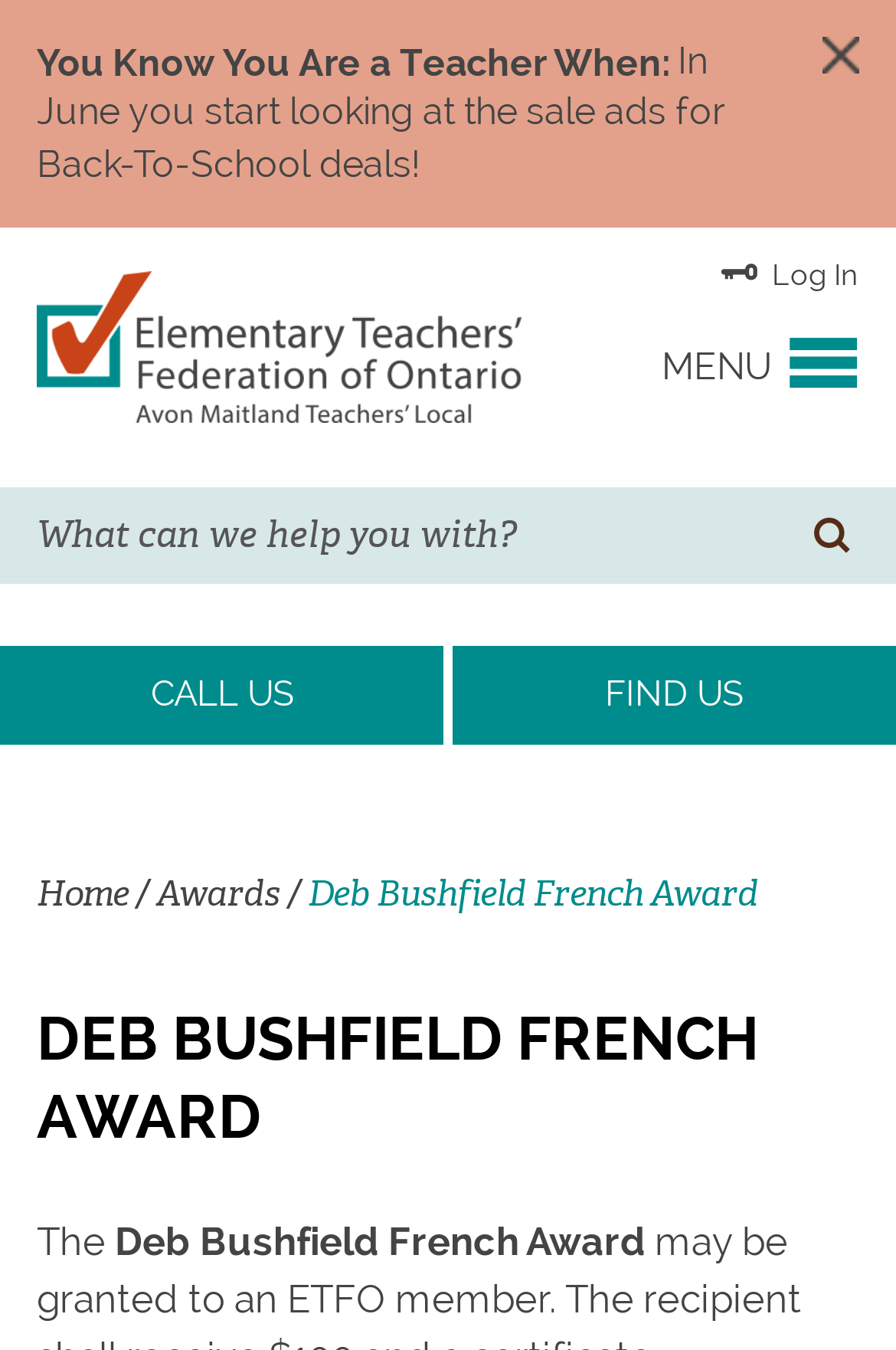Can you give a comprehensive explanation to the question given the content of the image?
What is the prize for the award?

The prize for the award can be inferred from the context of the webpage, which mentions that the recipient shall receive $100 and a certificate.